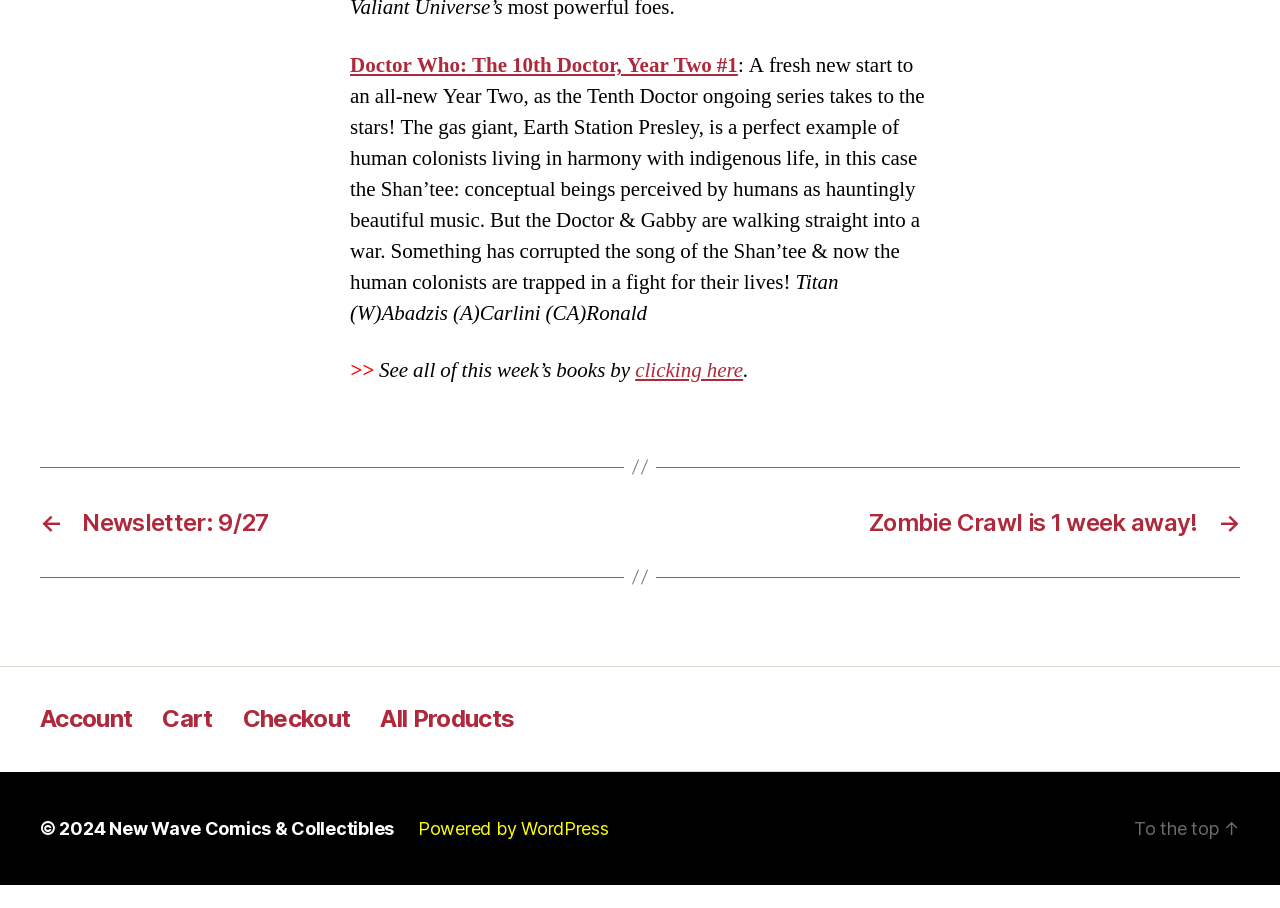Given the element description: "Checkout", predict the bounding box coordinates of this UI element. The coordinates must be four float numbers between 0 and 1, given as [left, top, right, bottom].

[0.19, 0.801, 0.274, 0.833]